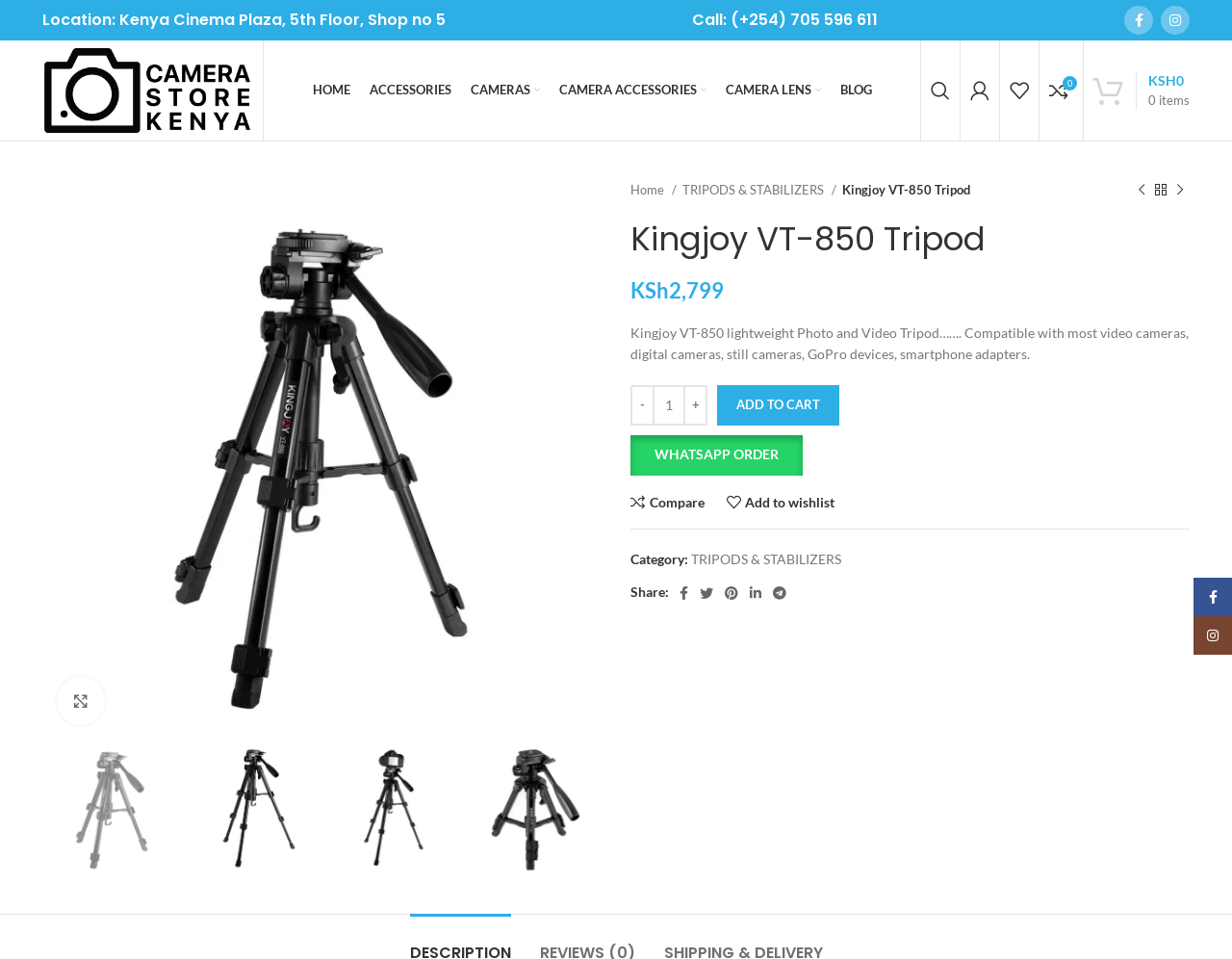Give a one-word or short phrase answer to this question: 
What is the name of the product?

Kingjoy VT-850 Tripod